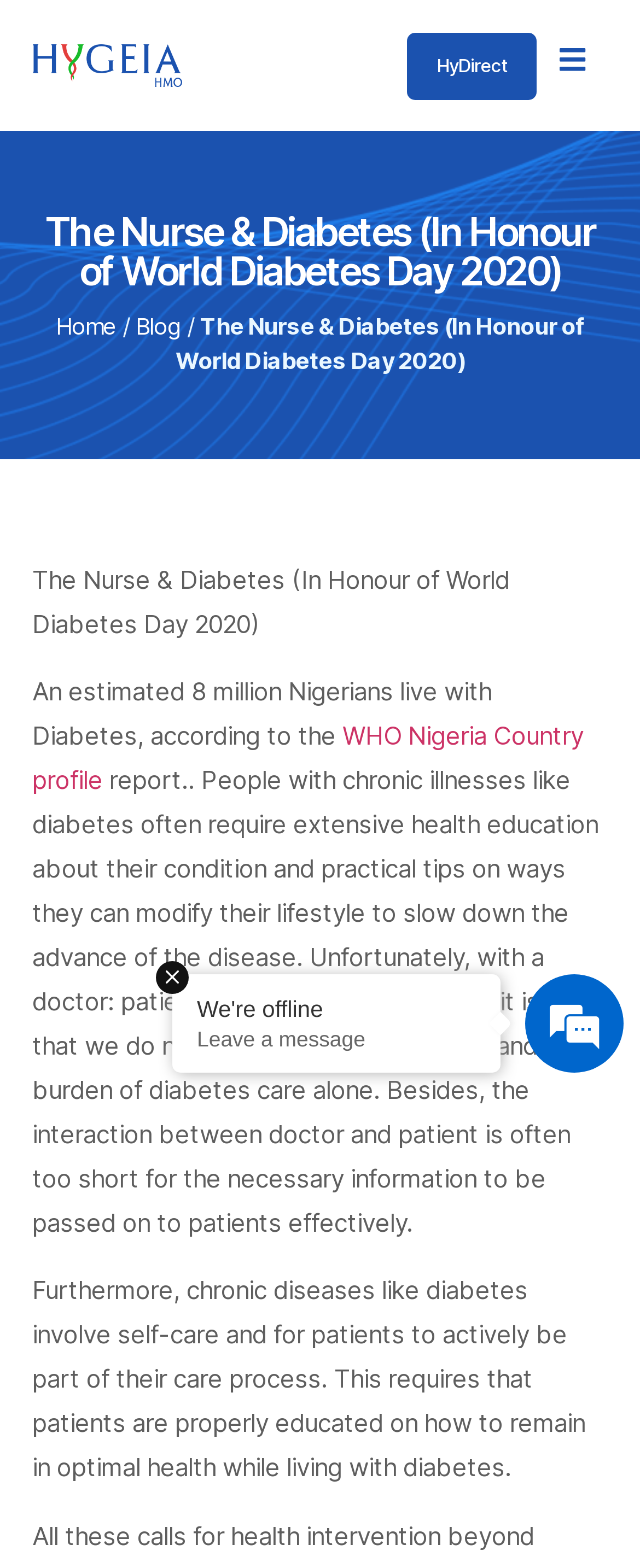Extract the bounding box coordinates of the UI element described: "WHO Nigeria Country profile". Provide the coordinates in the format [left, top, right, bottom] with values ranging from 0 to 1.

[0.05, 0.459, 0.912, 0.507]